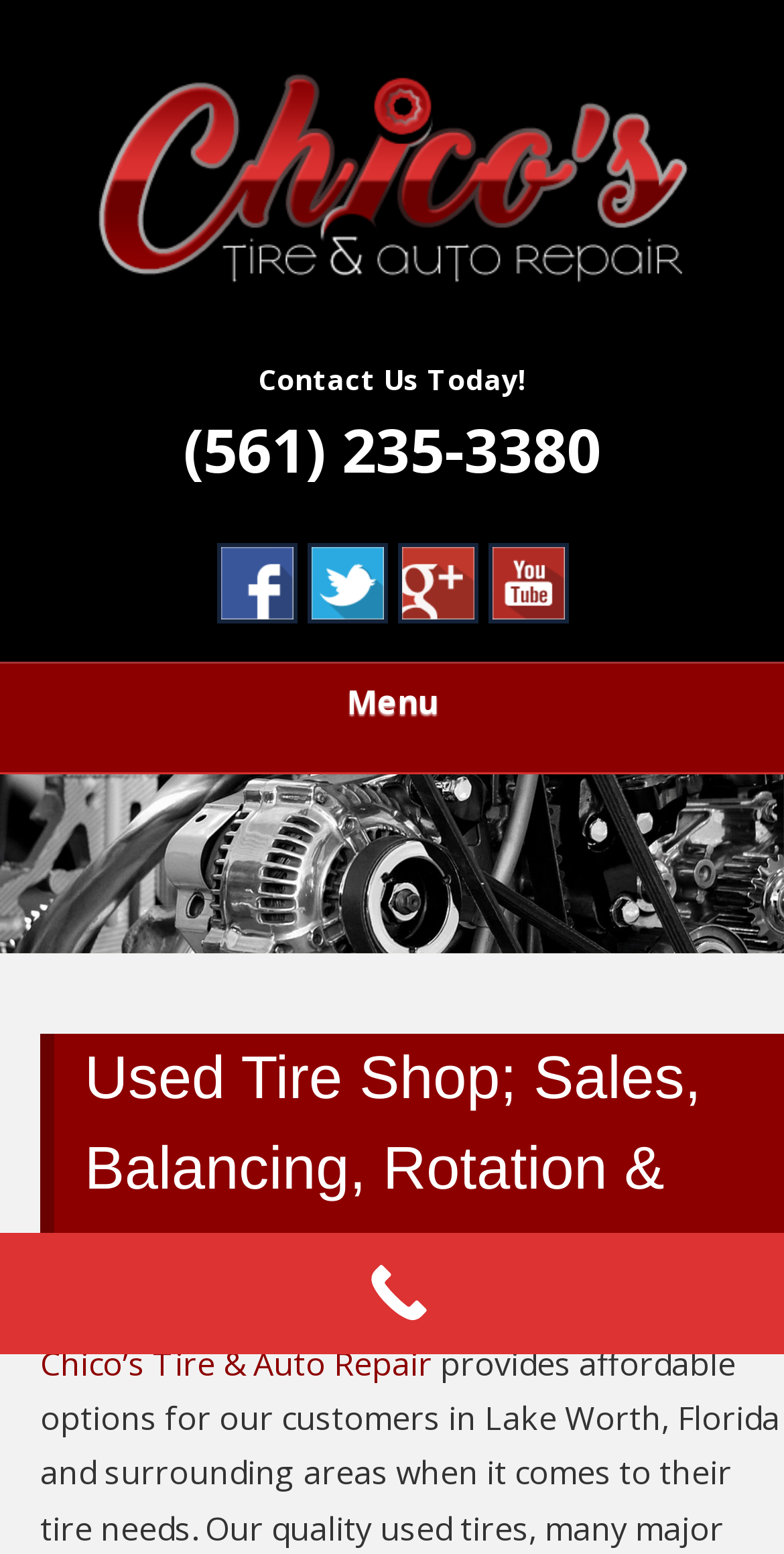Determine the bounding box coordinates for the UI element described. Format the coordinates as (top-left x, top-left y, bottom-right x, bottom-right y) and ensure all values are between 0 and 1. Element description: alt="Google +"

[0.506, 0.374, 0.609, 0.409]